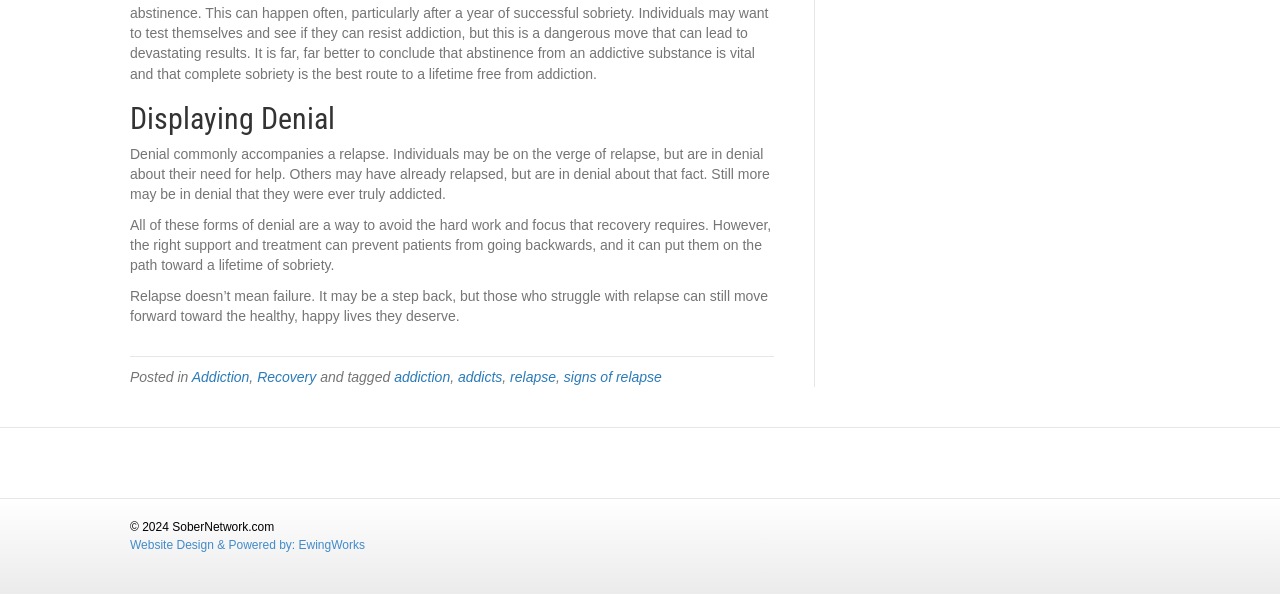Determine the bounding box coordinates for the UI element matching this description: "signs of relapse".

[0.44, 0.622, 0.517, 0.648]